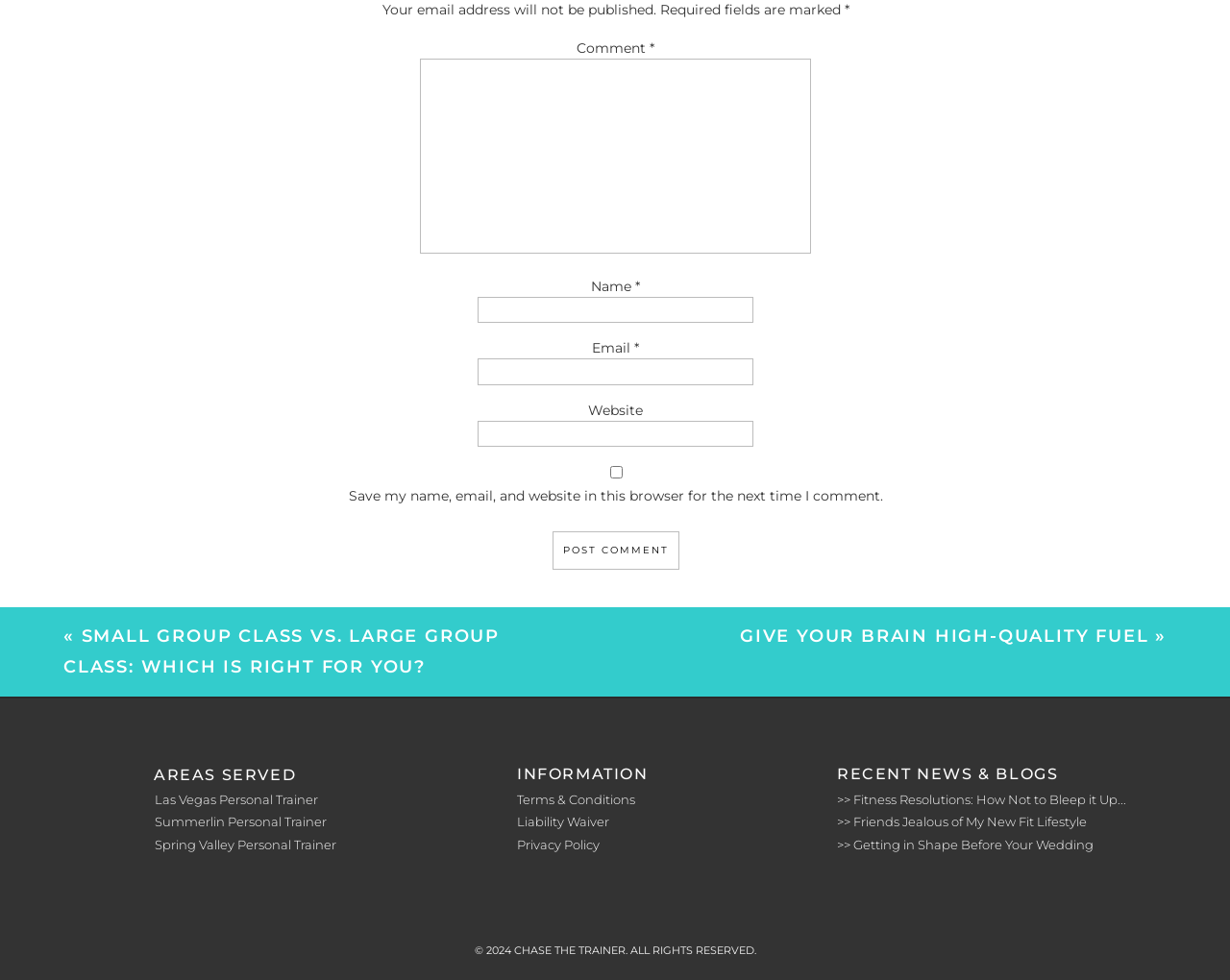Kindly provide the bounding box coordinates of the section you need to click on to fulfill the given instruction: "View October 2001 posts".

None